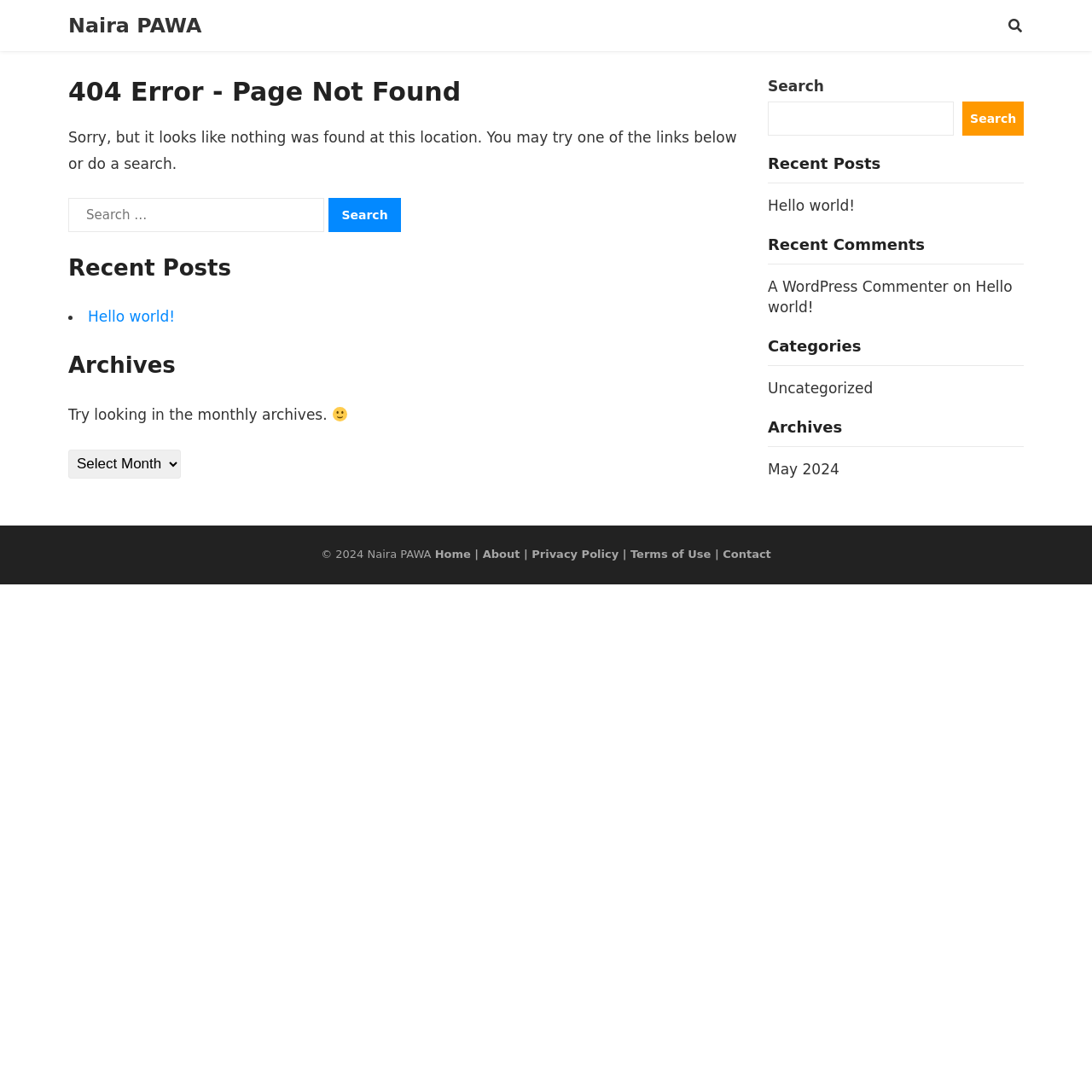Locate the bounding box coordinates of the region to be clicked to comply with the following instruction: "Go to the home page". The coordinates must be four float numbers between 0 and 1, in the form [left, top, right, bottom].

[0.398, 0.501, 0.431, 0.513]